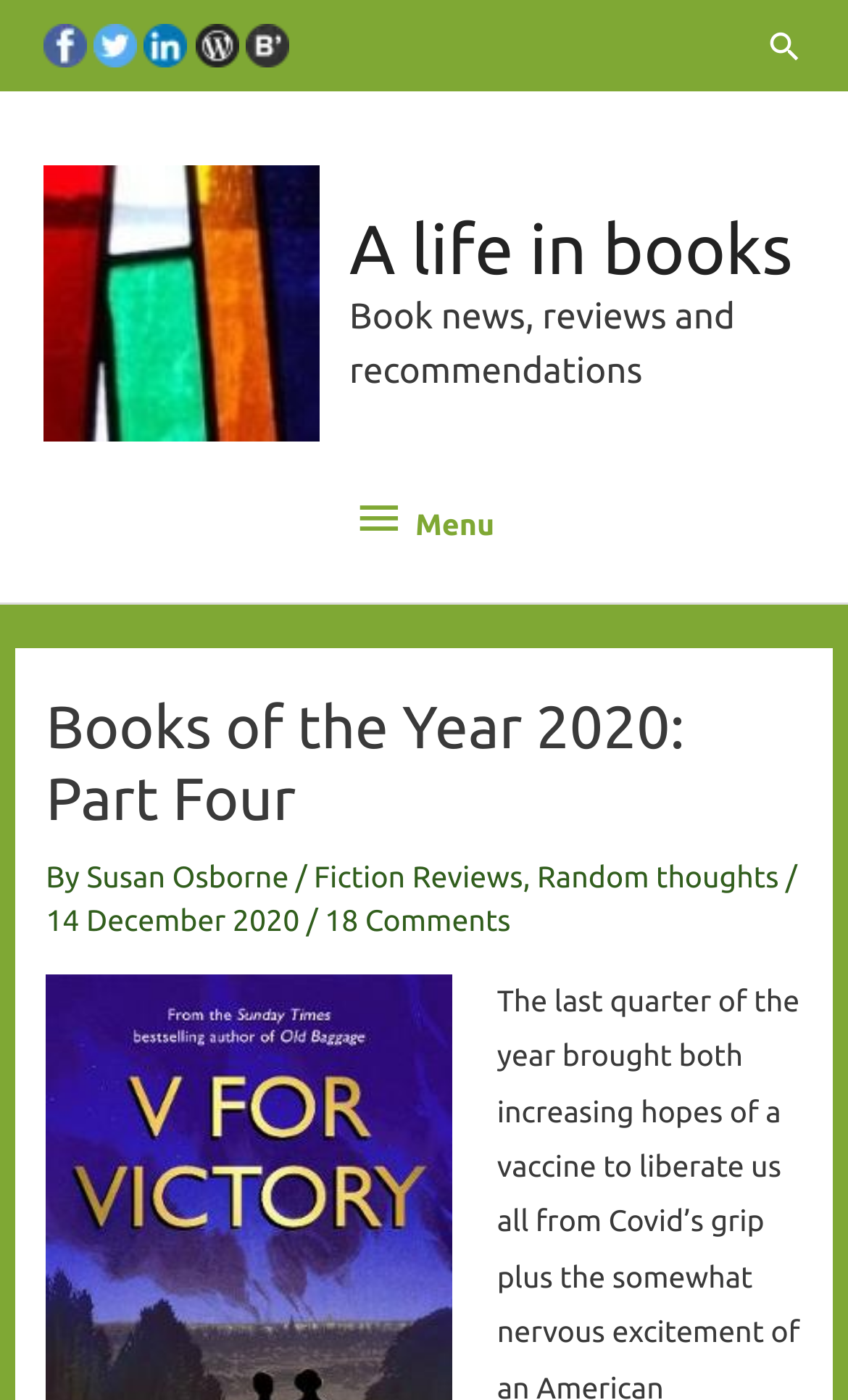Find the bounding box coordinates of the area to click in order to follow the instruction: "Read Fiction Reviews".

[0.37, 0.614, 0.617, 0.639]